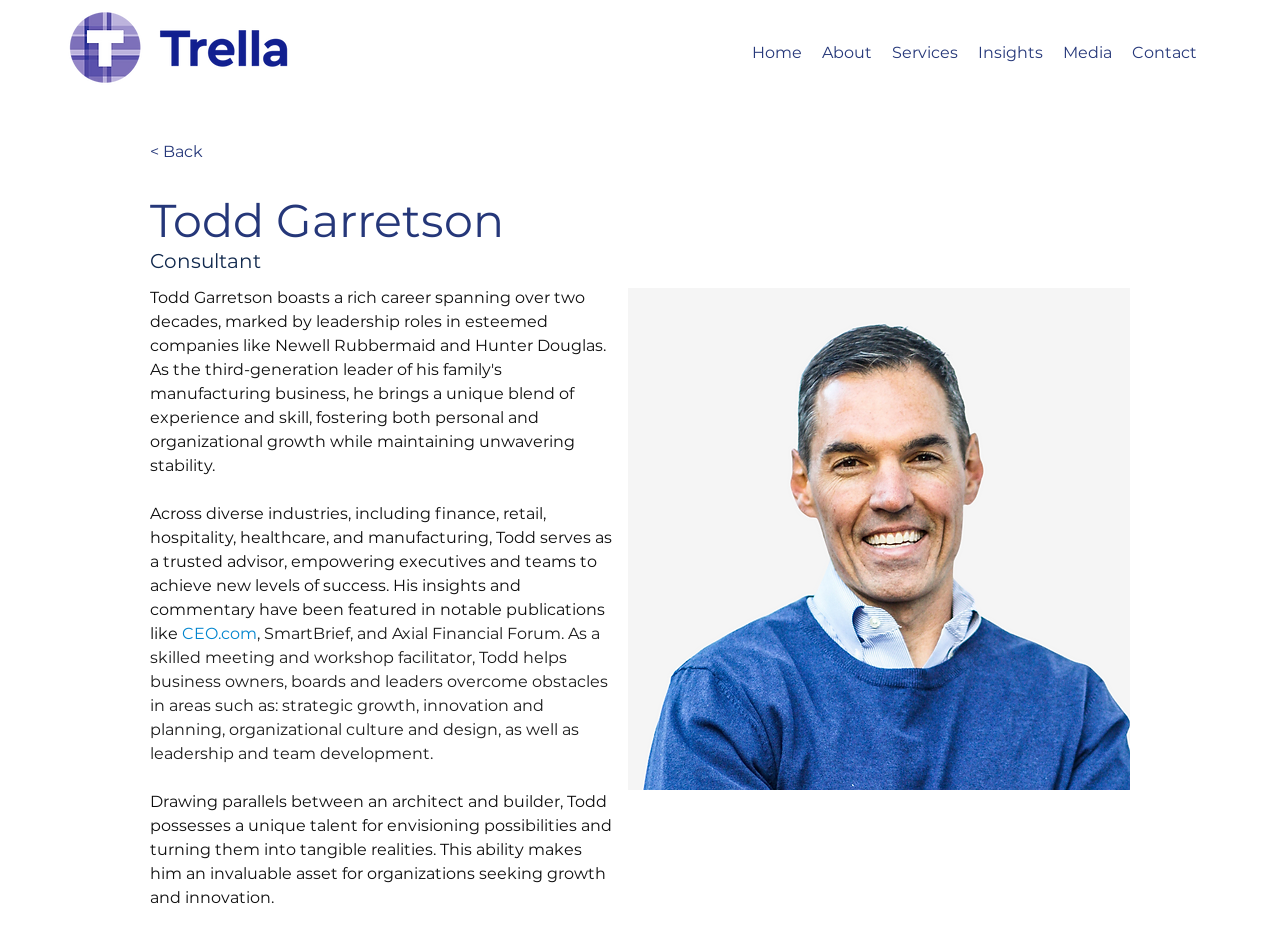Given the description < Back, predict the bounding box coordinates of the UI element. Ensure the coordinates are in the format (top-left x, top-left y, bottom-right x, bottom-right y) and all values are between 0 and 1.

[0.117, 0.148, 0.179, 0.179]